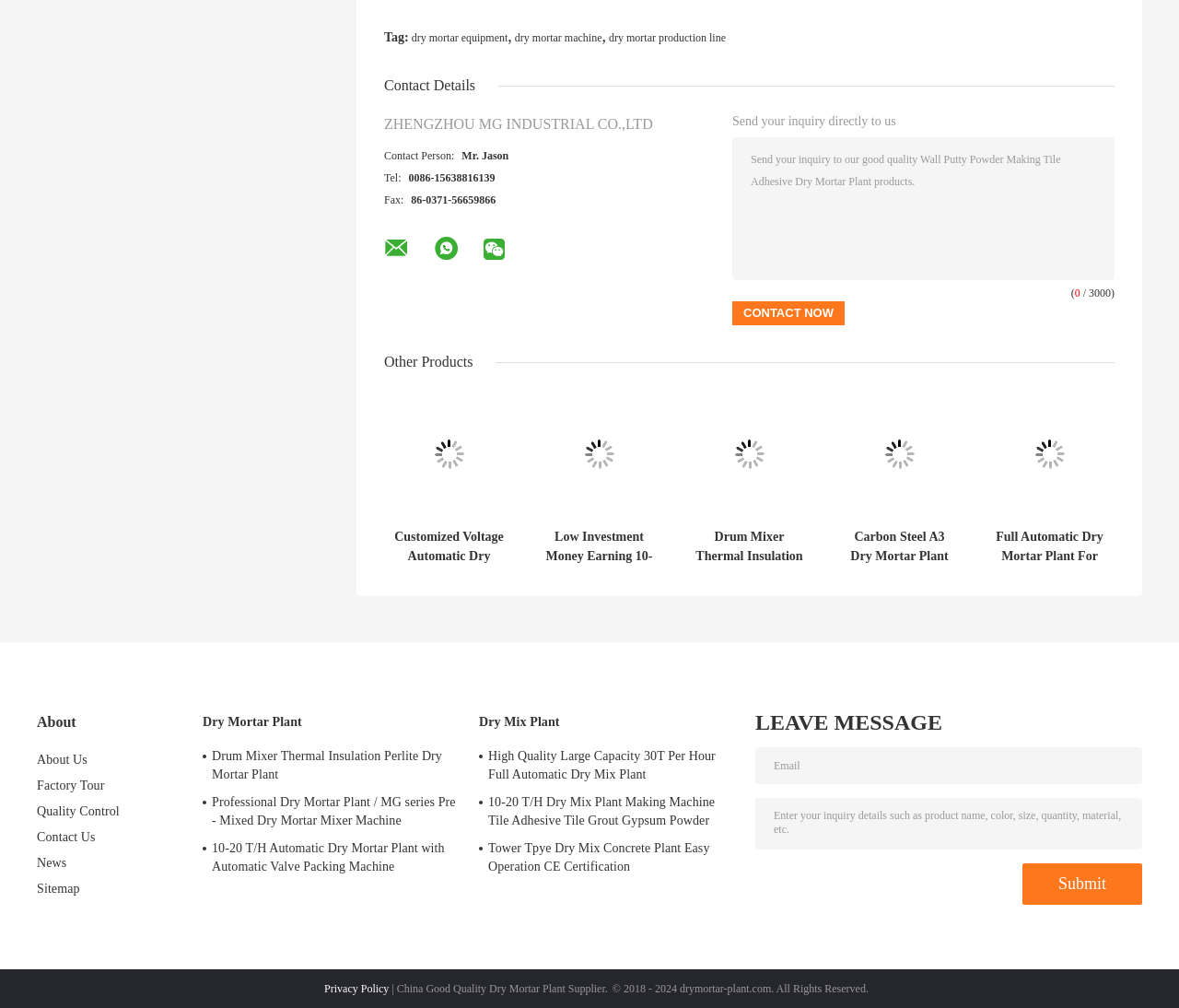What is the contact person's name?
Can you offer a detailed and complete answer to this question?

The contact person's name can be found in the contact details section, which is located in the middle of the webpage. It is written in a static text element as 'Mr. Jason'.